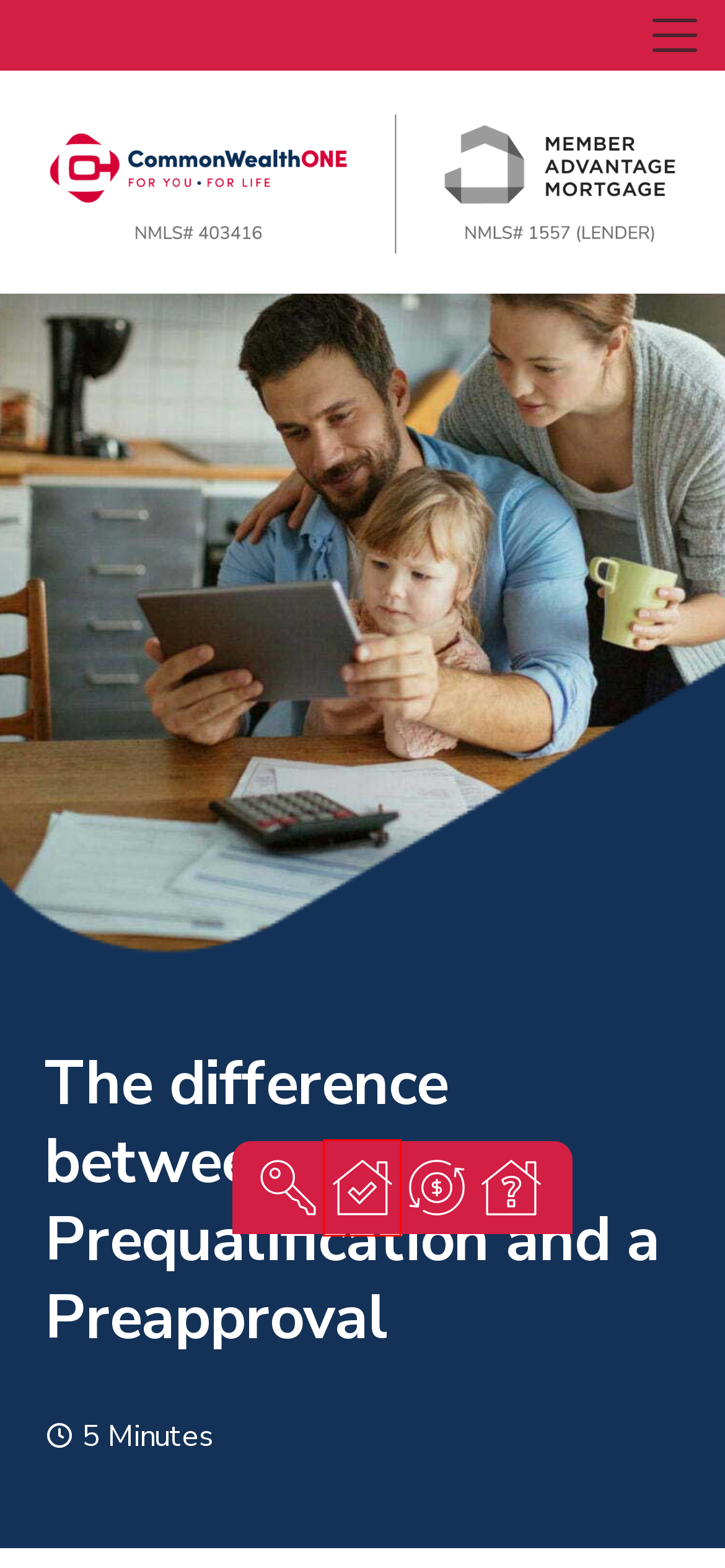You are provided with a screenshot of a webpage highlighting a UI element with a red bounding box. Choose the most suitable webpage description that matches the new page after clicking the element in the bounding box. Here are the candidates:
A. Owners Disclaimer - Commonwealth One
B. Purchase a Home - Commonwealth One
C. Internet Privacy Policy - Commonwealth One
D. First Time Home Buyer - Commonwealth One
E. Stages of the Mortgage Process - Member Advantage Mortgage
F. Refinance My Home - Commonwealth One
G. Terms & Conditions for Borrowers - Commonwealth One
H. Home - Commonwealth One

B